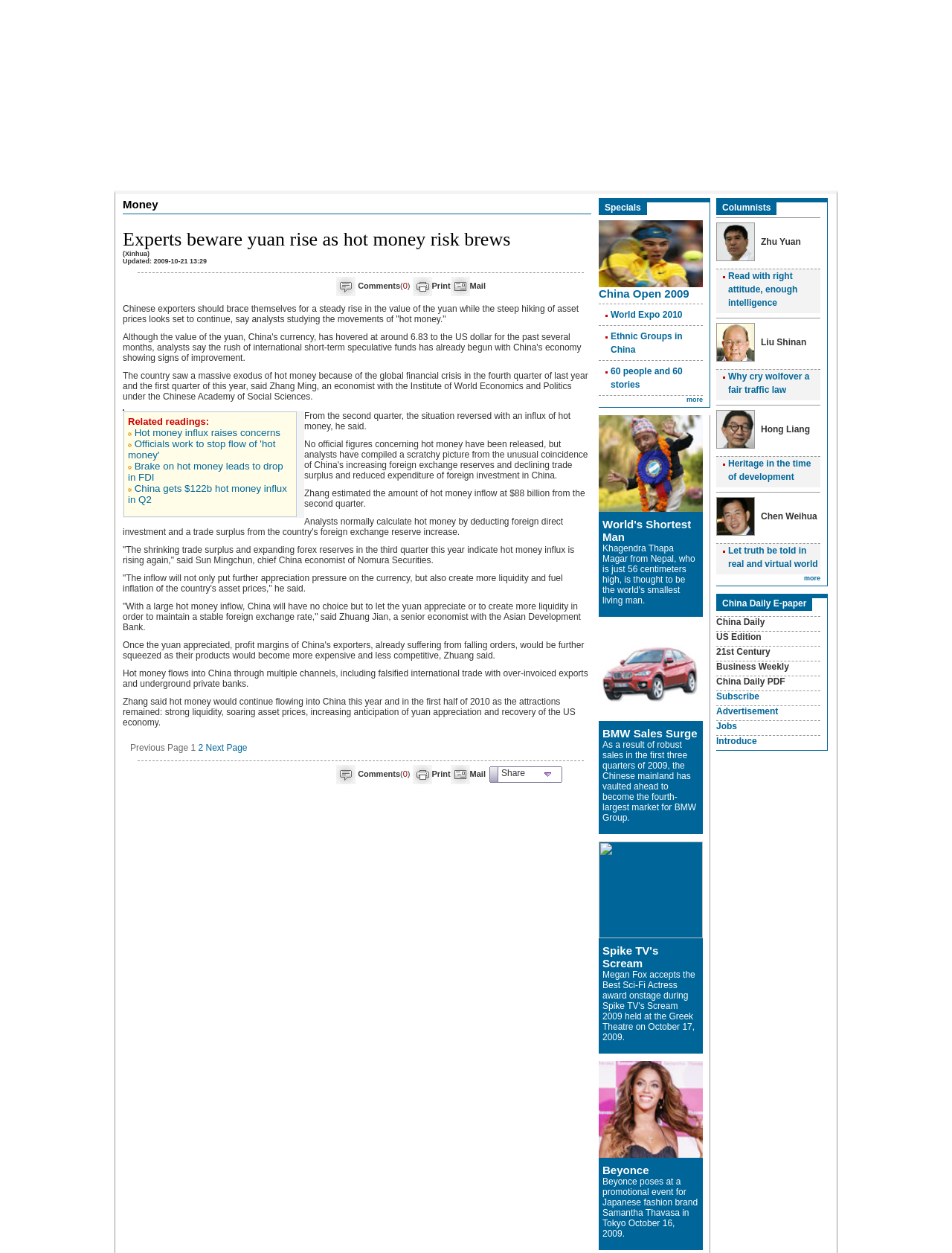Can you find the bounding box coordinates for the UI element given this description: "Hot money influx raises concerns"? Provide the coordinates as four float numbers between 0 and 1: [left, top, right, bottom].

[0.141, 0.341, 0.295, 0.35]